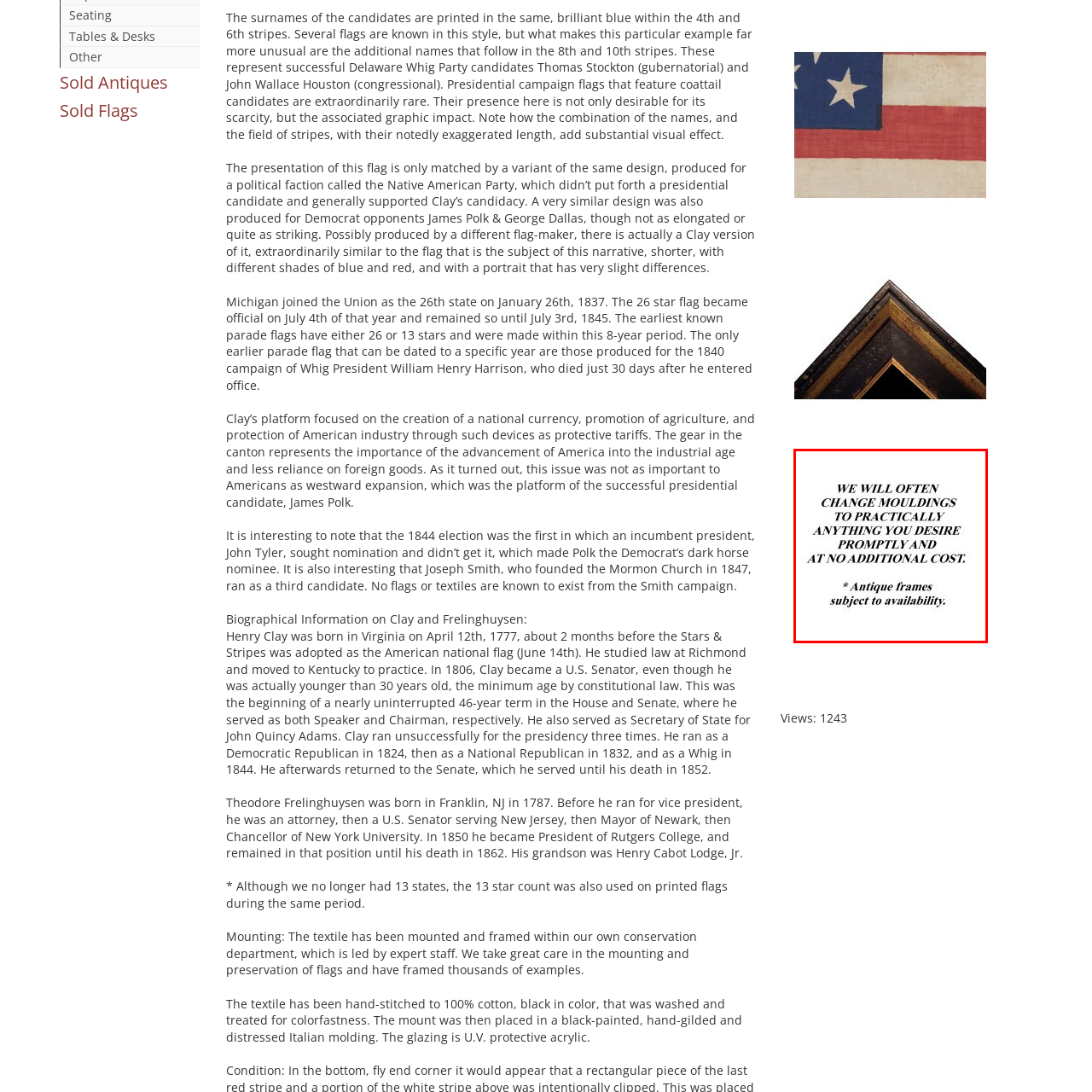Describe in detail what is depicted in the image enclosed by the red lines.

The image displays a message in an elegant, serif font that states: "WE WILL OFTEN CHANGE MOULDINGS TO PRACTICALLY ANYTHING YOU DESIRE PROMPTLY AND AT NO ADDITIONAL COST. * Antique frames subject to availability." This text conveys a commitment to customer satisfaction, highlighting a service that offers customization options for mouldings, reflecting a customer-centric approach in the context of framing antique items. The asterisk indicates that there are conditions regarding the availability of antique frames, emphasizing transparency in service offerings.